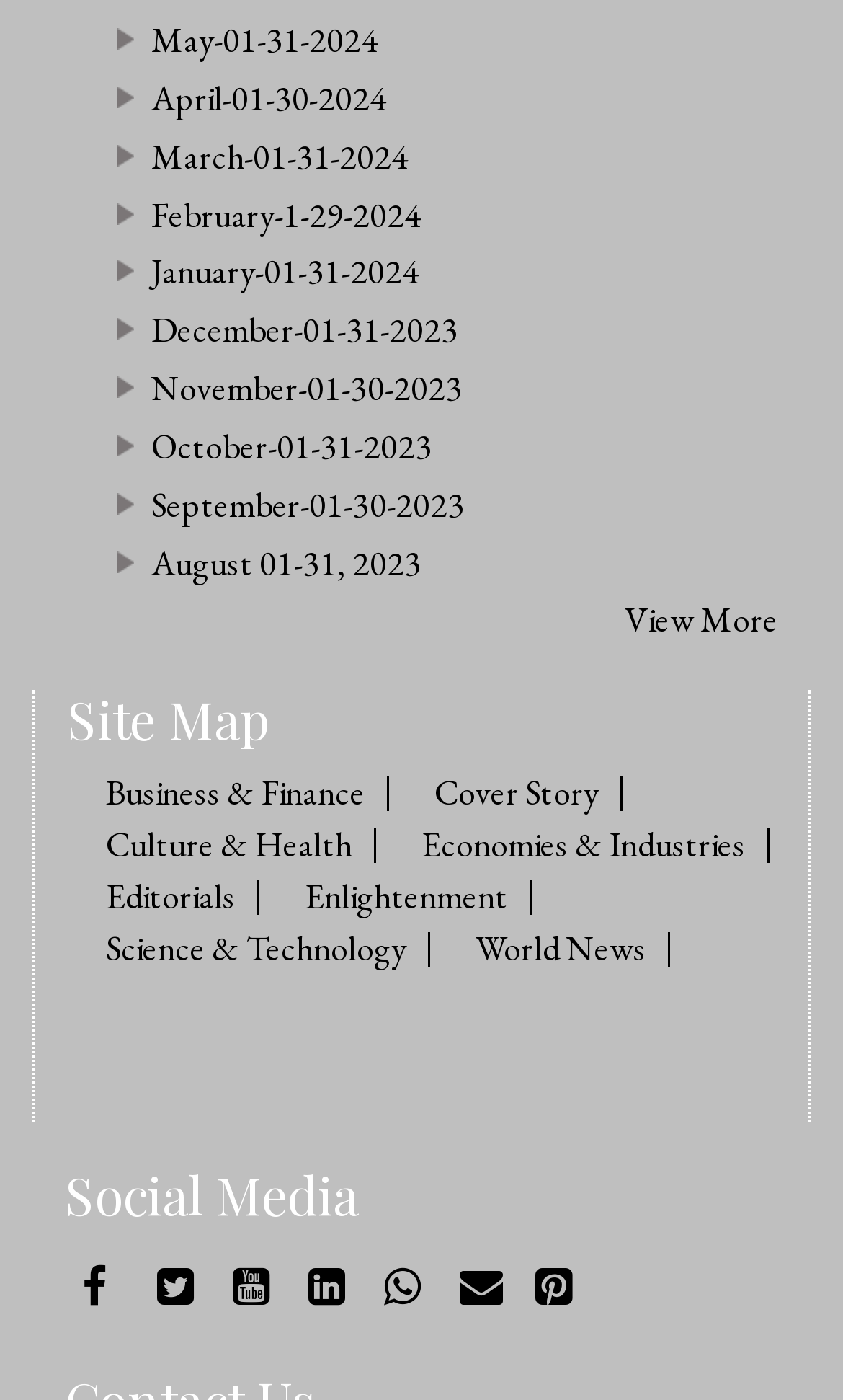How many months are listed?
Answer the question with just one word or phrase using the image.

12